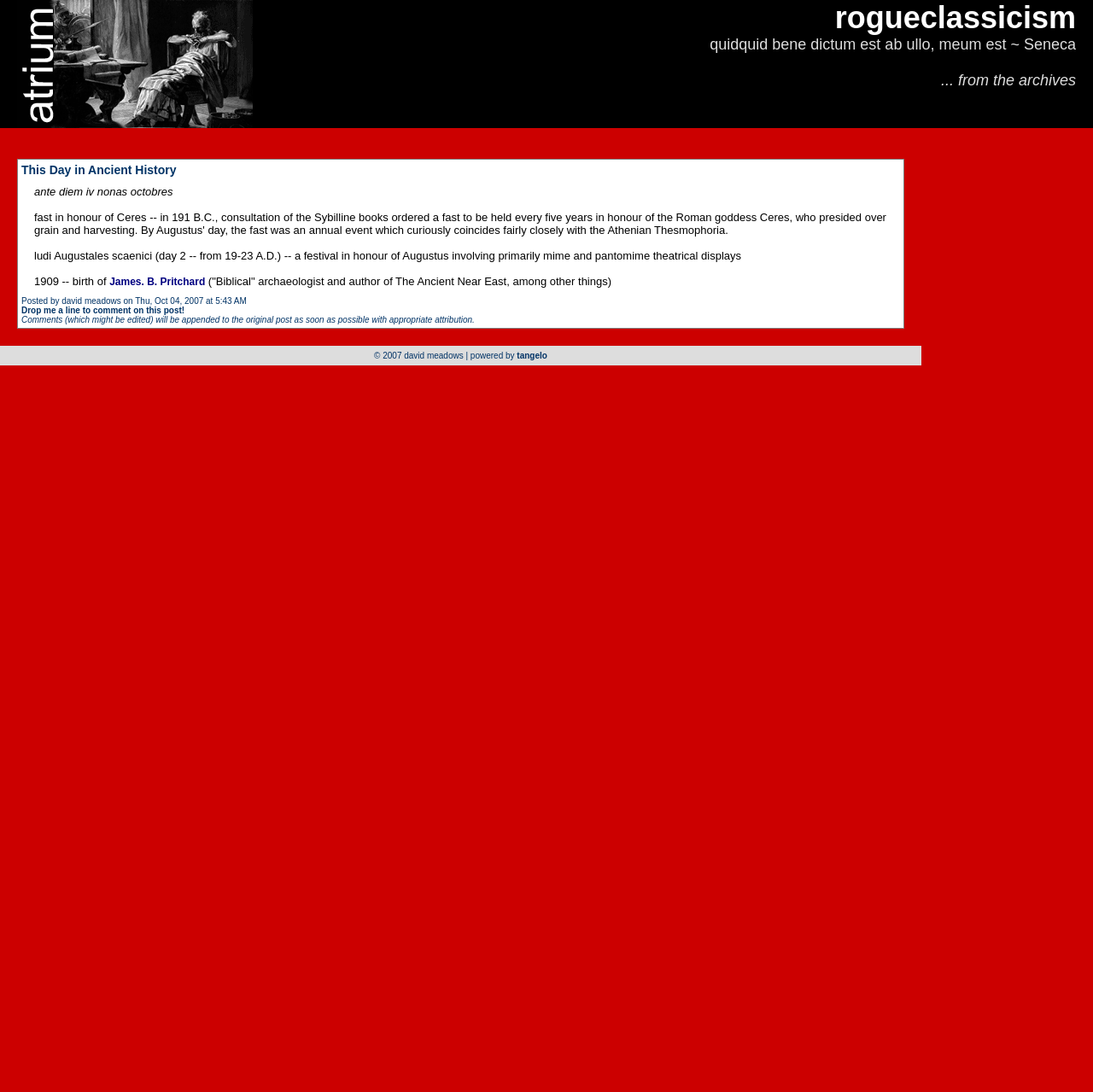Given the description "James. B. Pritchard", determine the bounding box of the corresponding UI element.

[0.1, 0.253, 0.188, 0.263]